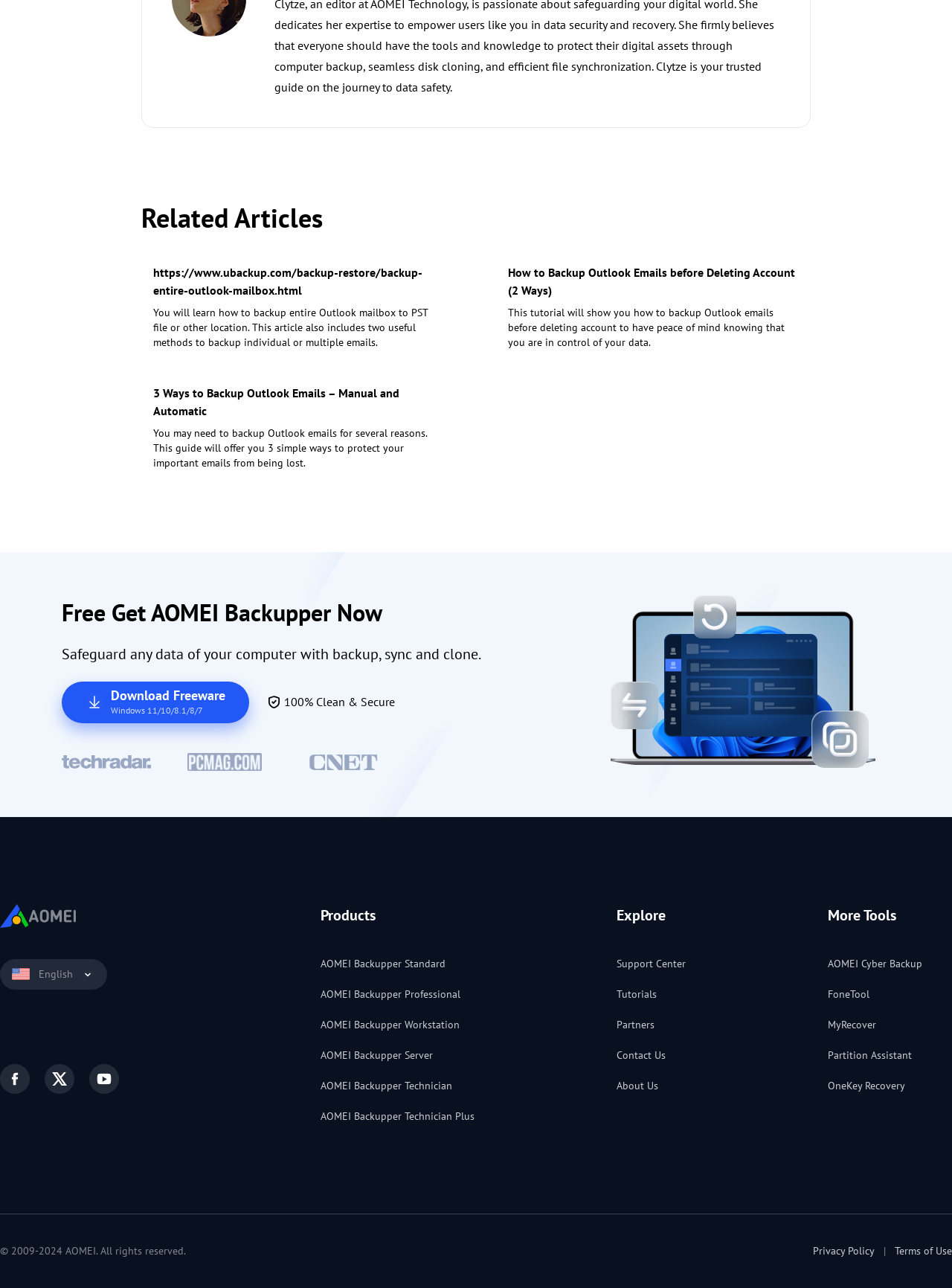Please identify the bounding box coordinates of where to click in order to follow the instruction: "View Terms of Use".

[0.93, 0.965, 1.0, 0.977]